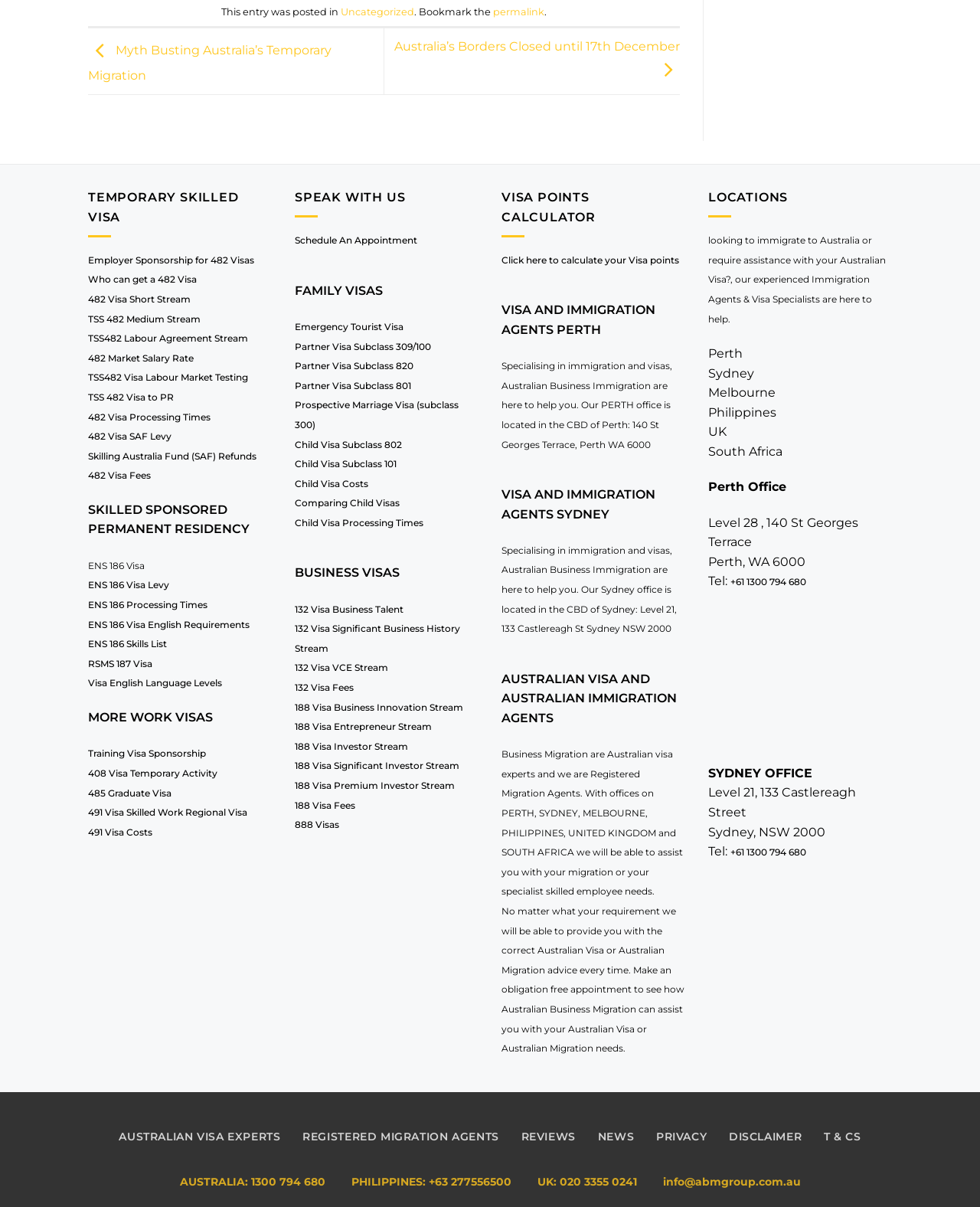Extract the bounding box of the UI element described as: "Reviews".

[0.532, 0.936, 0.587, 0.947]